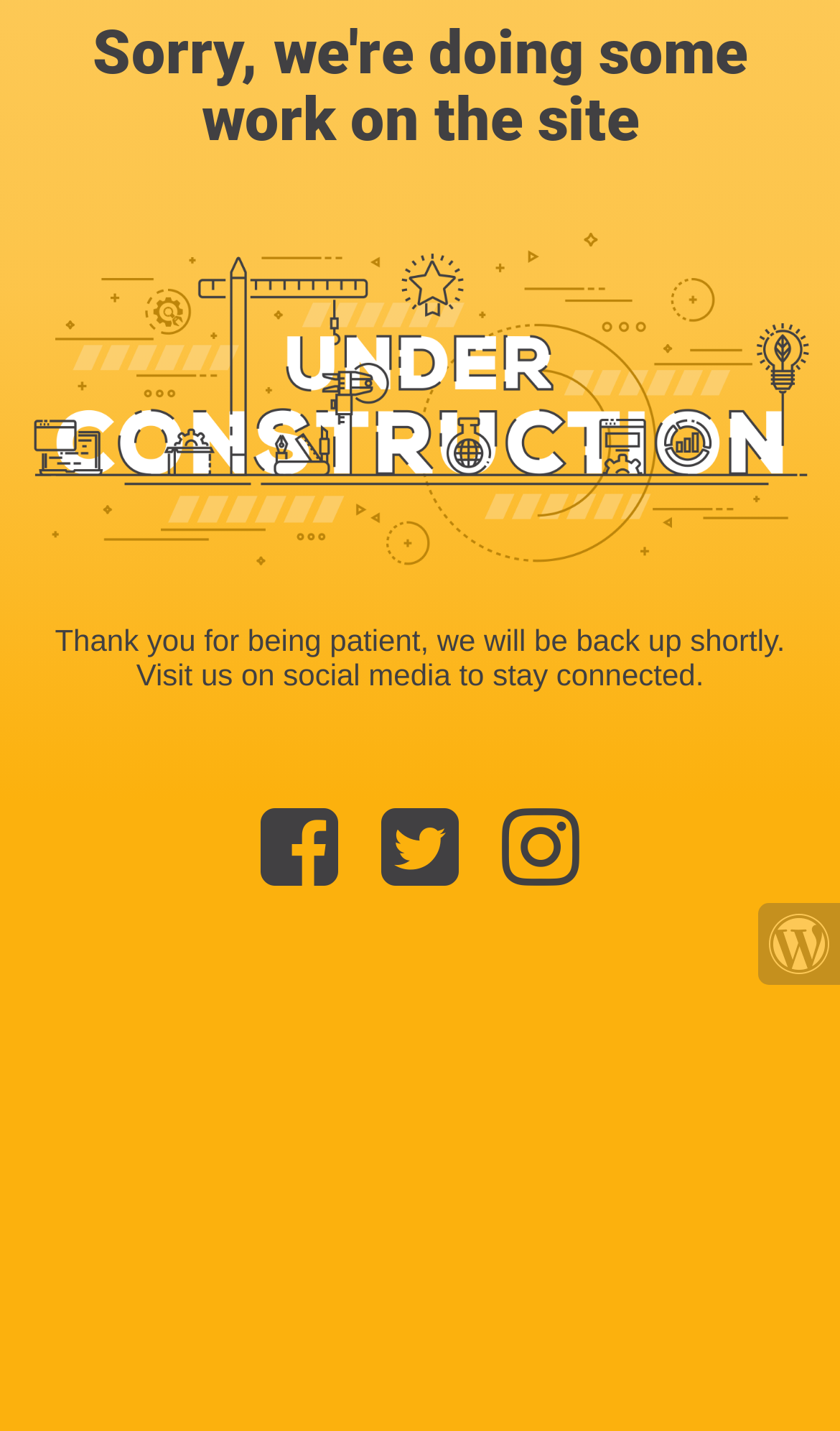Please provide a one-word or phrase answer to the question: 
How can users stay connected with the website?

Through social media